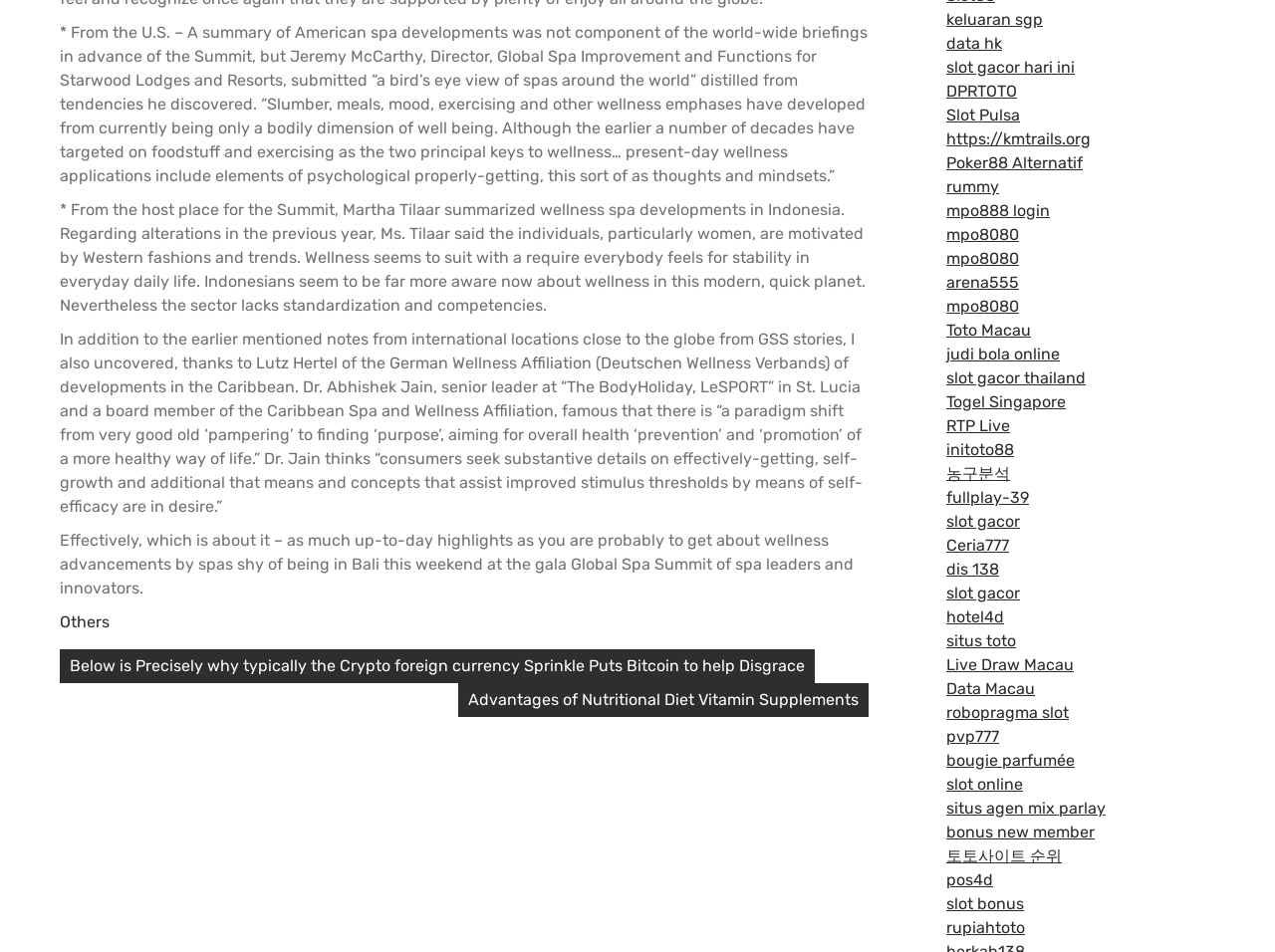Respond with a single word or phrase to the following question: What is the topic of the article?

Wellness and spa developments